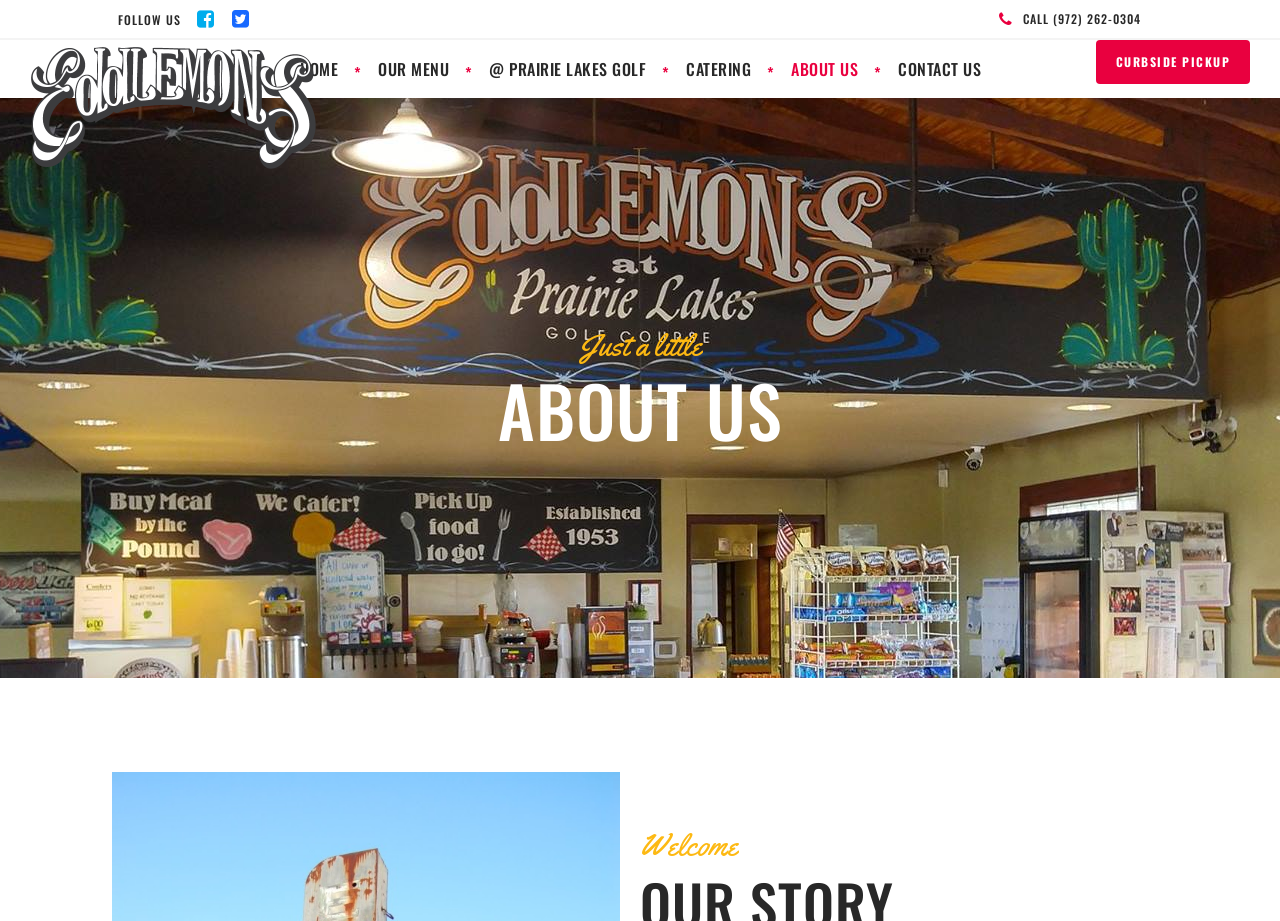Can you identify the bounding box coordinates of the clickable region needed to carry out this instruction: 'Go to the home page'? The coordinates should be four float numbers within the range of 0 to 1, stated as [left, top, right, bottom].

[0.219, 0.043, 0.28, 0.106]